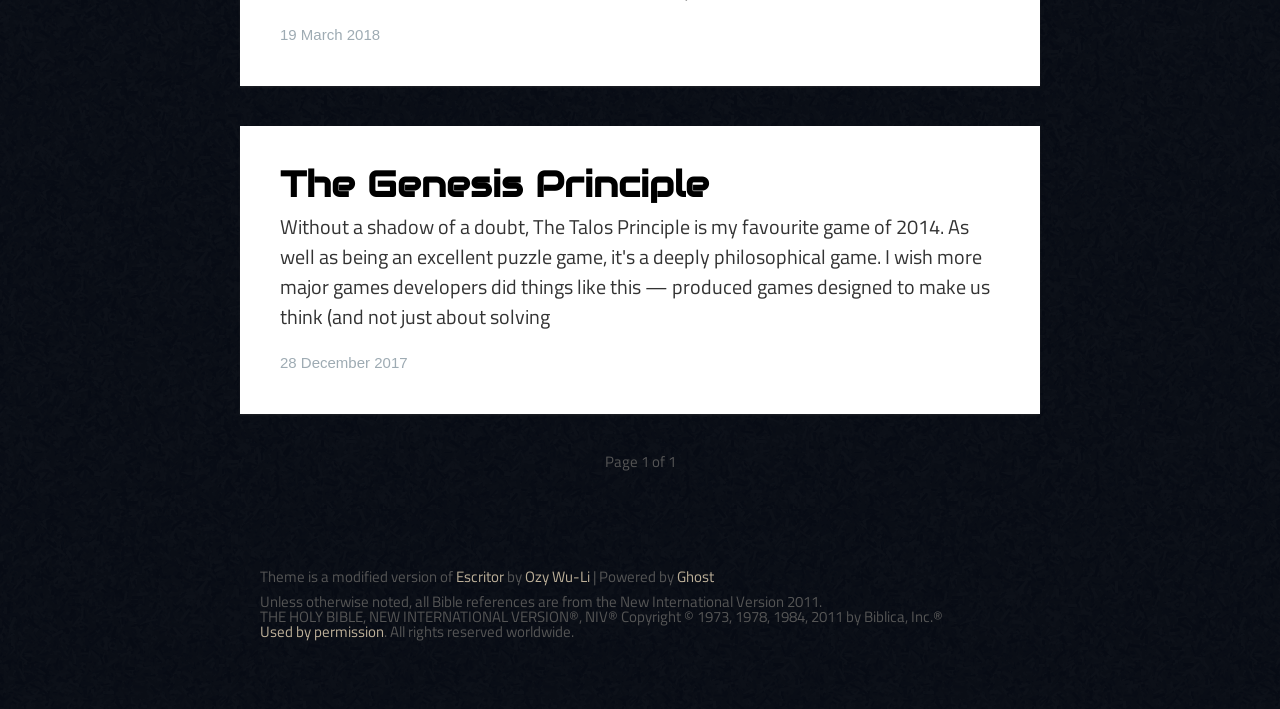Bounding box coordinates should be provided in the format (top-left x, top-left y, bottom-right x, bottom-right y) with all values between 0 and 1. Identify the bounding box for this UI element: Ghost

[0.529, 0.797, 0.558, 0.829]